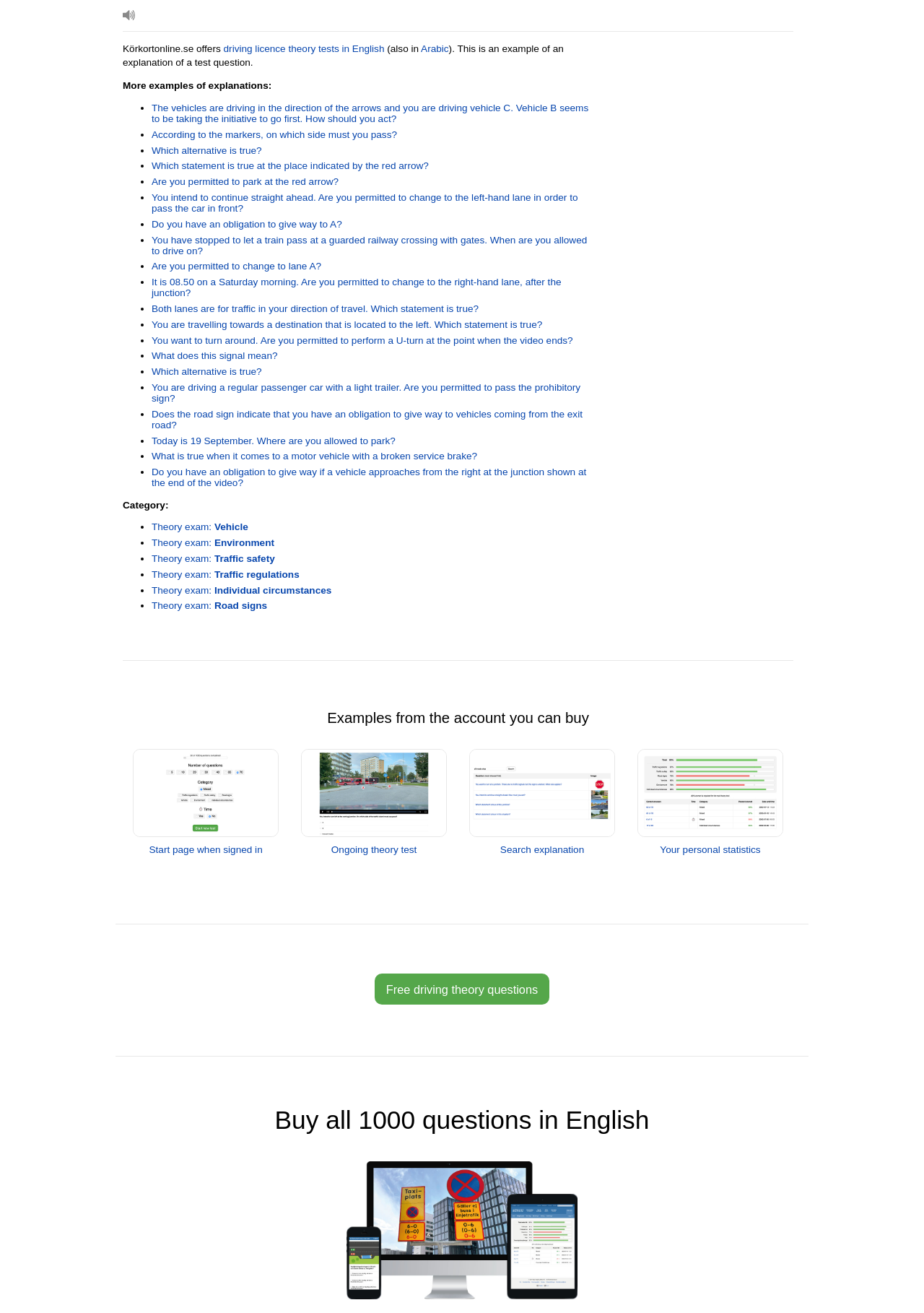What is the purpose of the examples on the webpage?
Answer the question with a detailed and thorough explanation.

The examples on the webpage, such as 'The vehicles are driving in the direction of the arrows and you are driving vehicle C. Vehicle B seems to be taking the initiative to go first. How should you act?', are provided to demonstrate explanations of test questions, as indicated by the text 'This is an example of an explanation of a test question'.